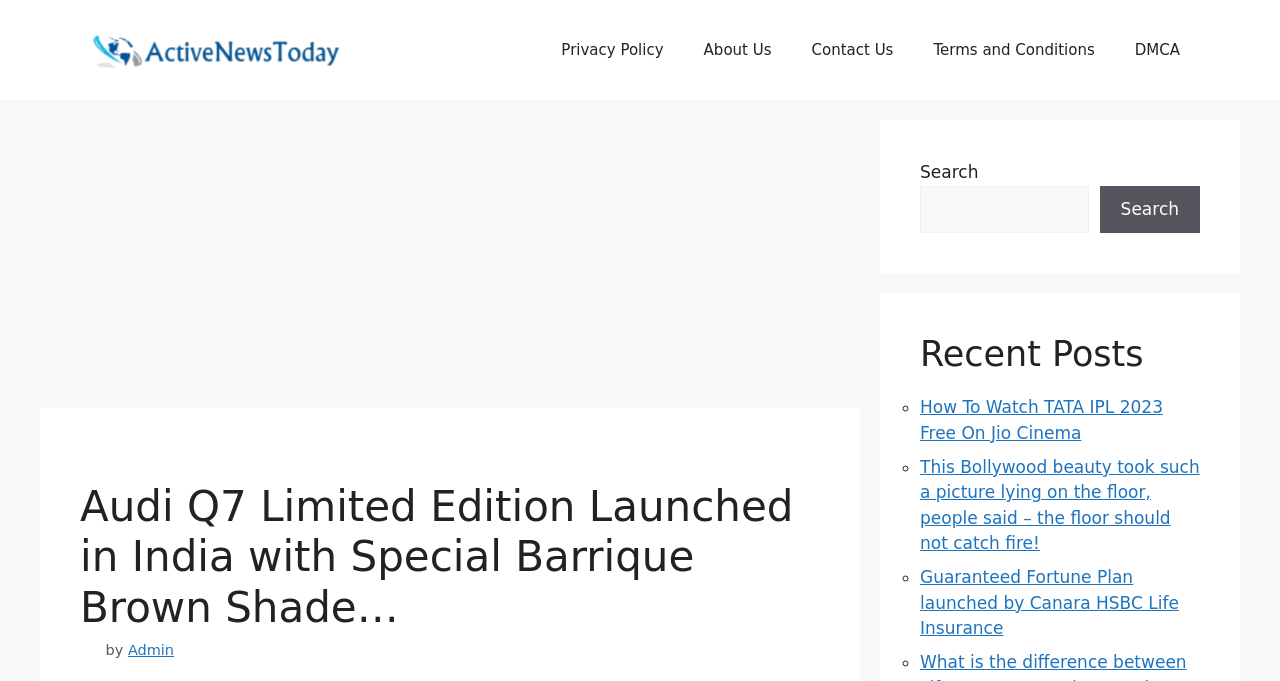What is the purpose of the navigation links at the top?
Using the image as a reference, answer the question in detail.

The navigation links at the top of the webpage, such as 'Privacy Policy', 'About Us', and 'Contact Us', suggest that they are meant to provide access to other pages or sections of the website that contain information about the website's policies, about the website, and how to contact the website administrators, respectively.